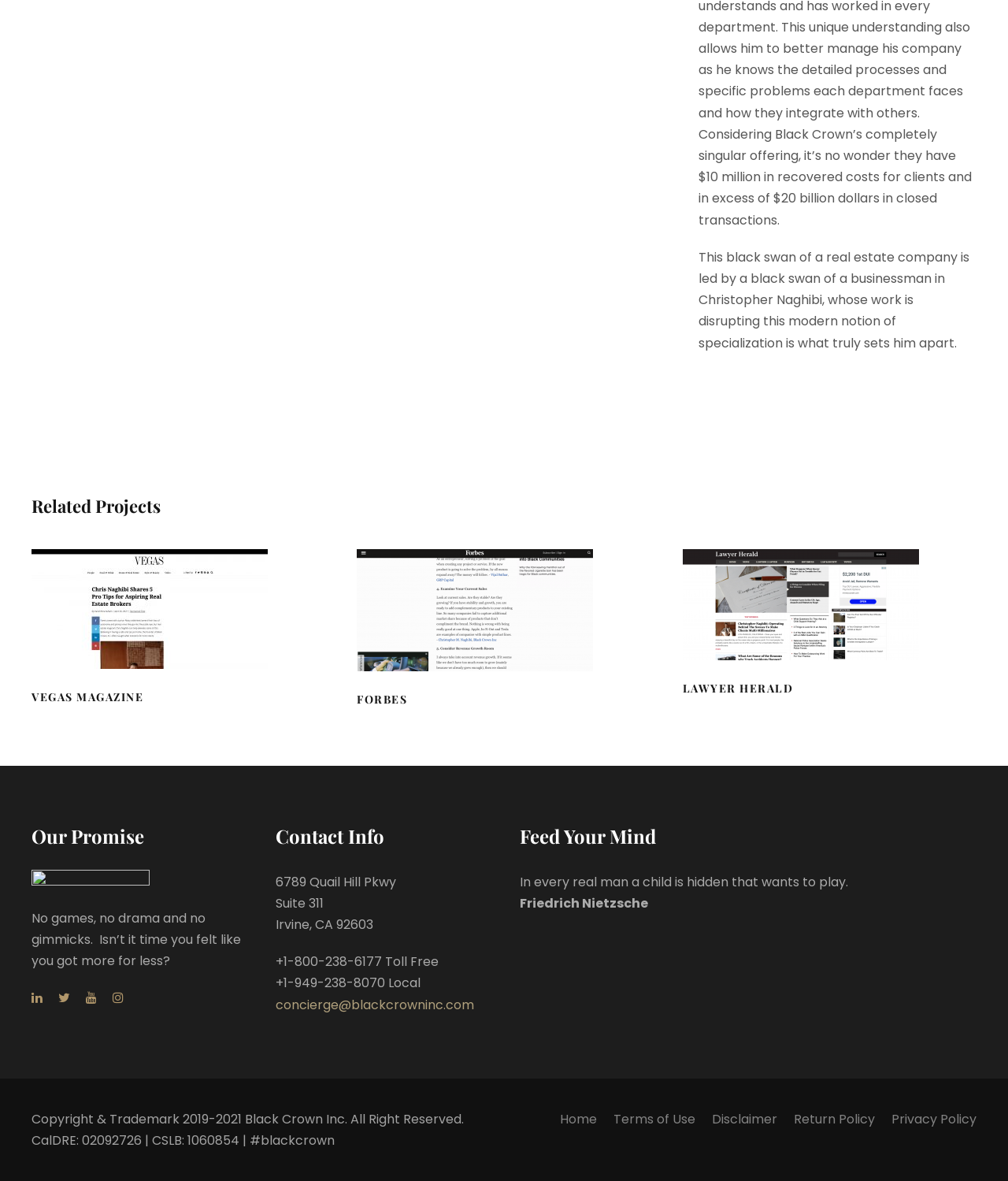Please determine the bounding box coordinates of the clickable area required to carry out the following instruction: "Click on VEGAS MAGAZINE". The coordinates must be four float numbers between 0 and 1, represented as [left, top, right, bottom].

[0.122, 0.528, 0.233, 0.539]